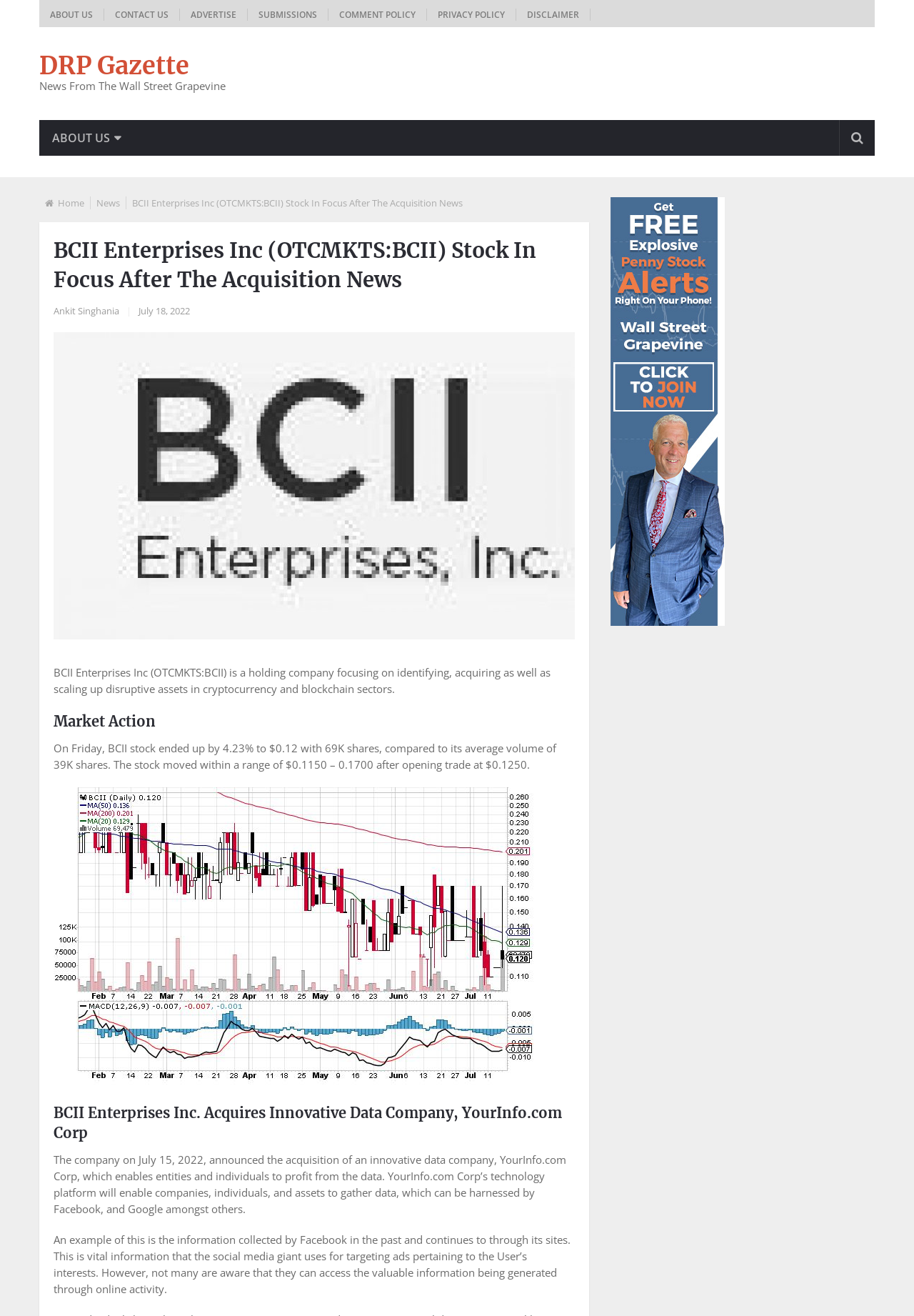Extract the bounding box coordinates for the described element: "Contact Us". The coordinates should be represented as four float numbers between 0 and 1: [left, top, right, bottom].

[0.114, 0.007, 0.197, 0.016]